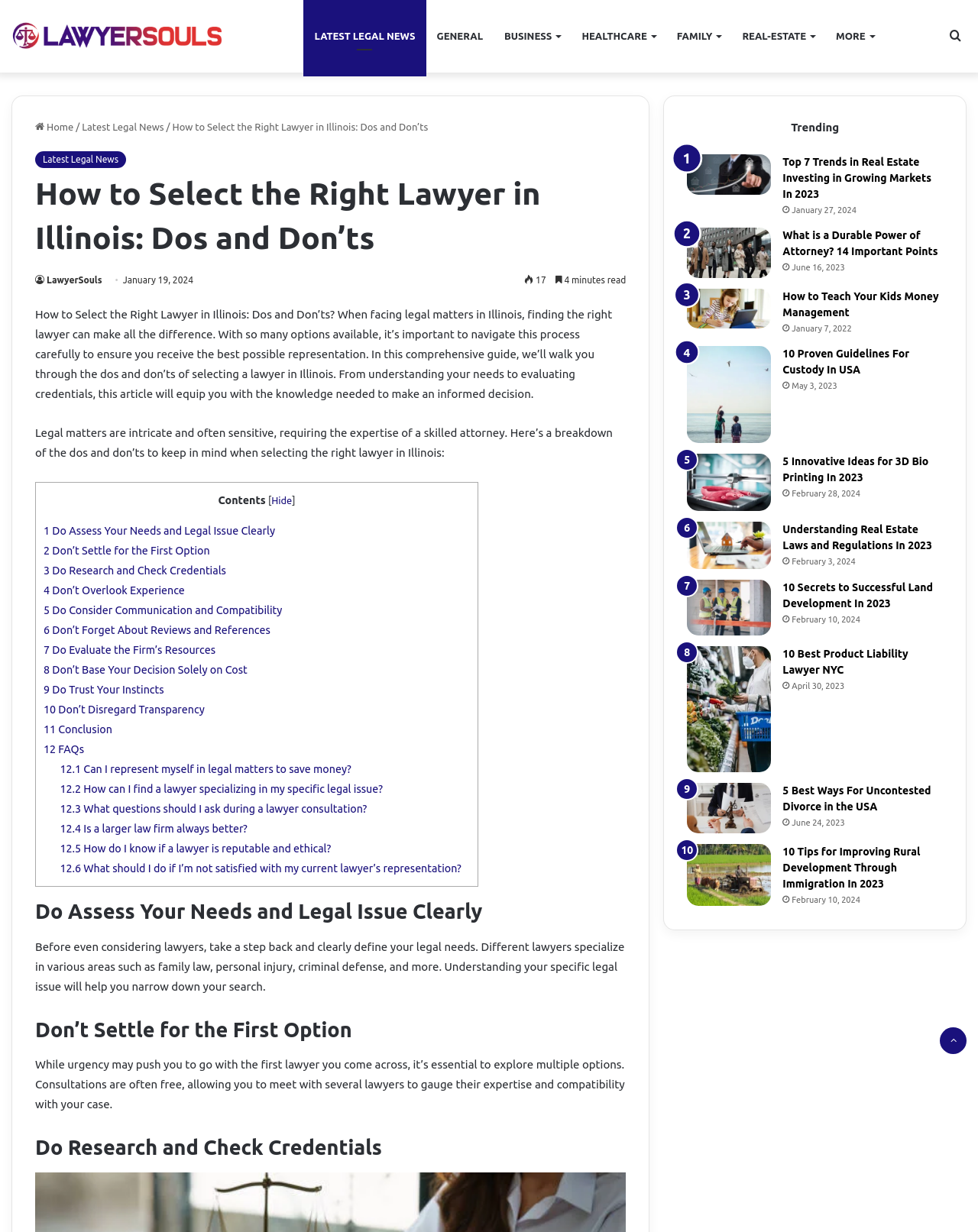Determine the bounding box coordinates of the region I should click to achieve the following instruction: "Check the trending article 'Top 7 Trends in Real Estate Investing in Growing Markets In 2023'". Ensure the bounding box coordinates are four float numbers between 0 and 1, i.e., [left, top, right, bottom].

[0.703, 0.125, 0.789, 0.158]